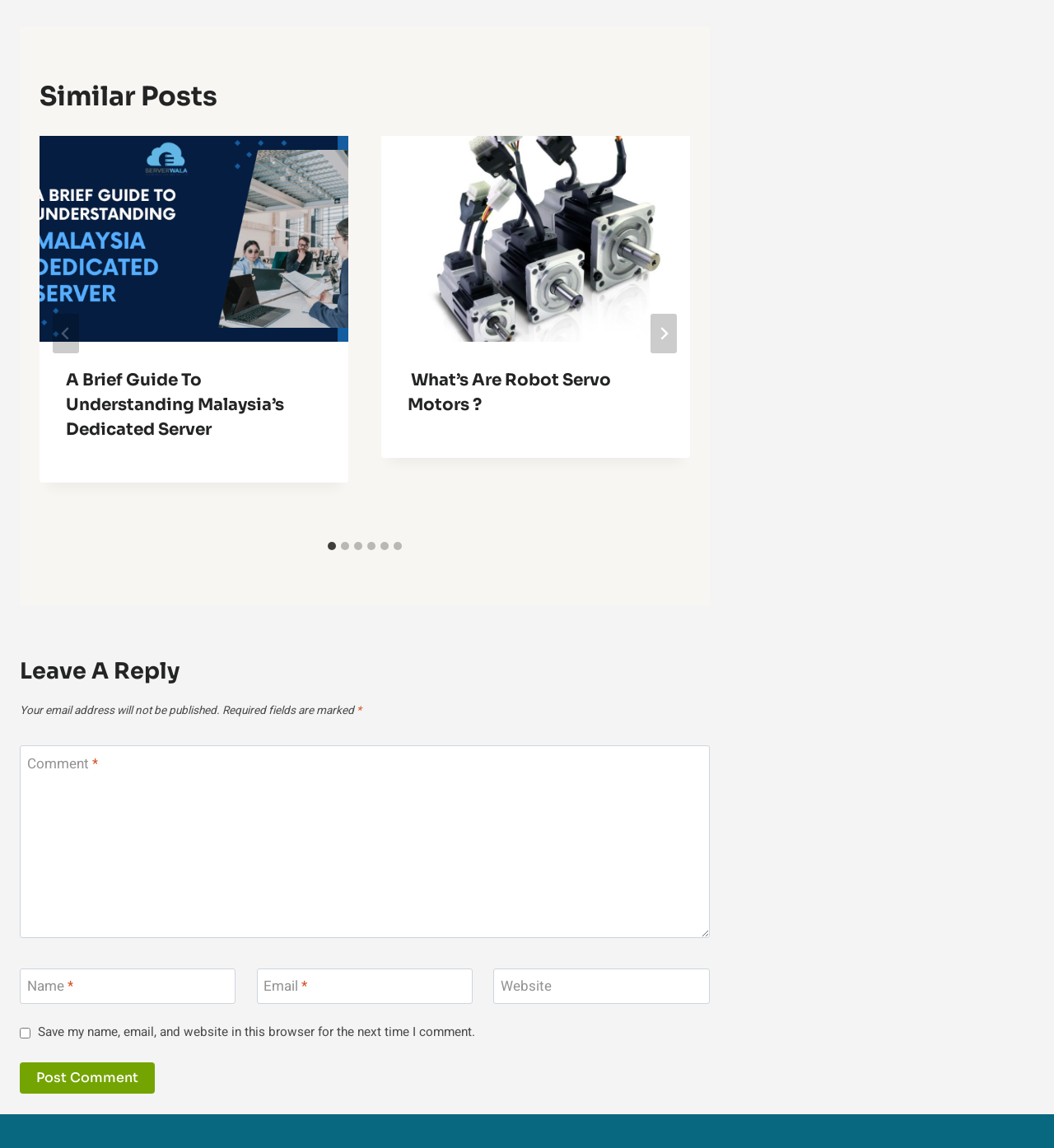What is the purpose of the 'Similar Posts' section?
Examine the image and give a concise answer in one word or a short phrase.

Show related posts